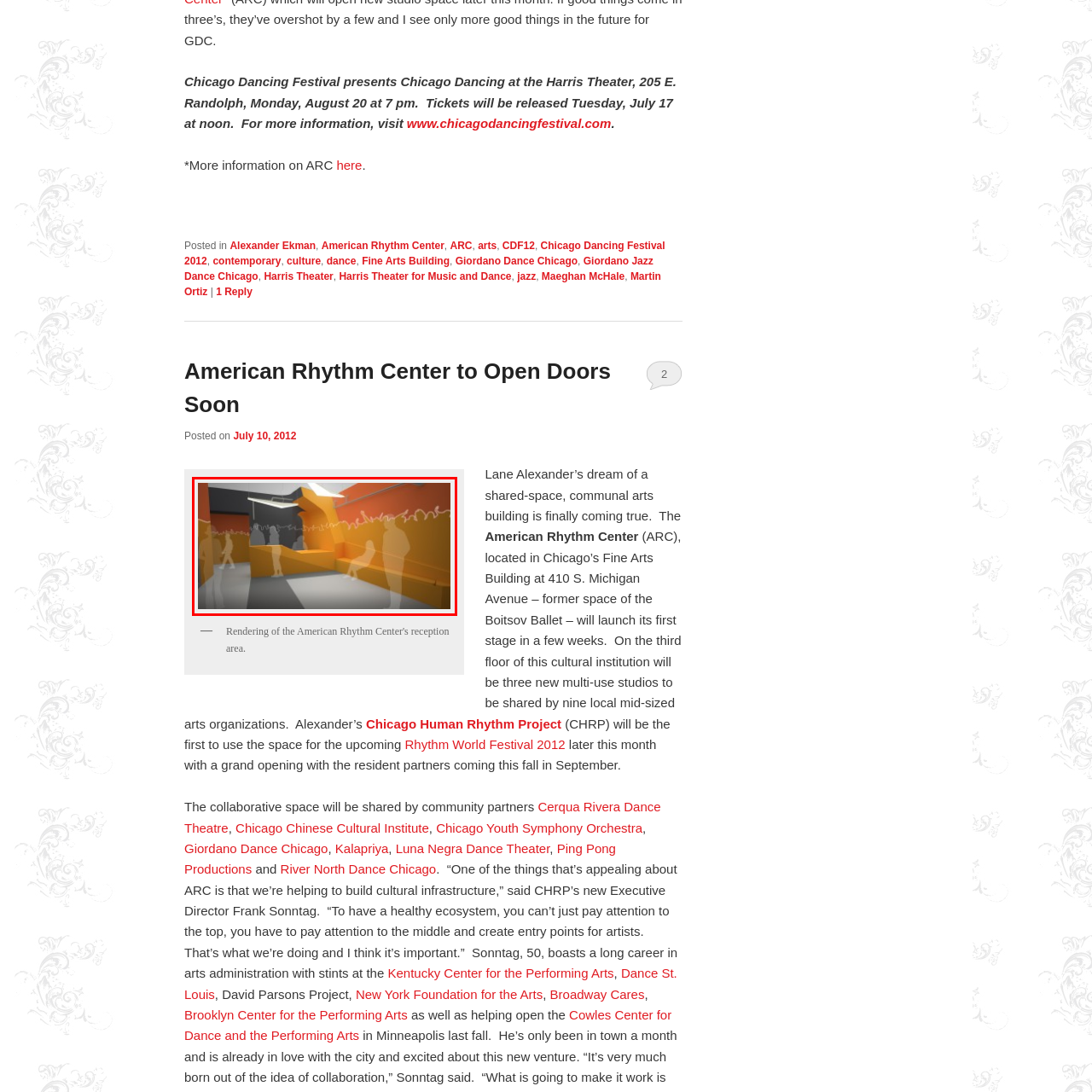Carefully inspect the area of the image highlighted by the red box and deliver a detailed response to the question below, based on your observations: What type of facility is the ARC envisioned to be?

The ARC is envisioned to be a multi-use facility, set to house several local arts organizations, fostering a shared community for dance and cultural initiatives, and aiming to become a vital hub for the performing arts, enhancing Chicago's cultural infrastructure.